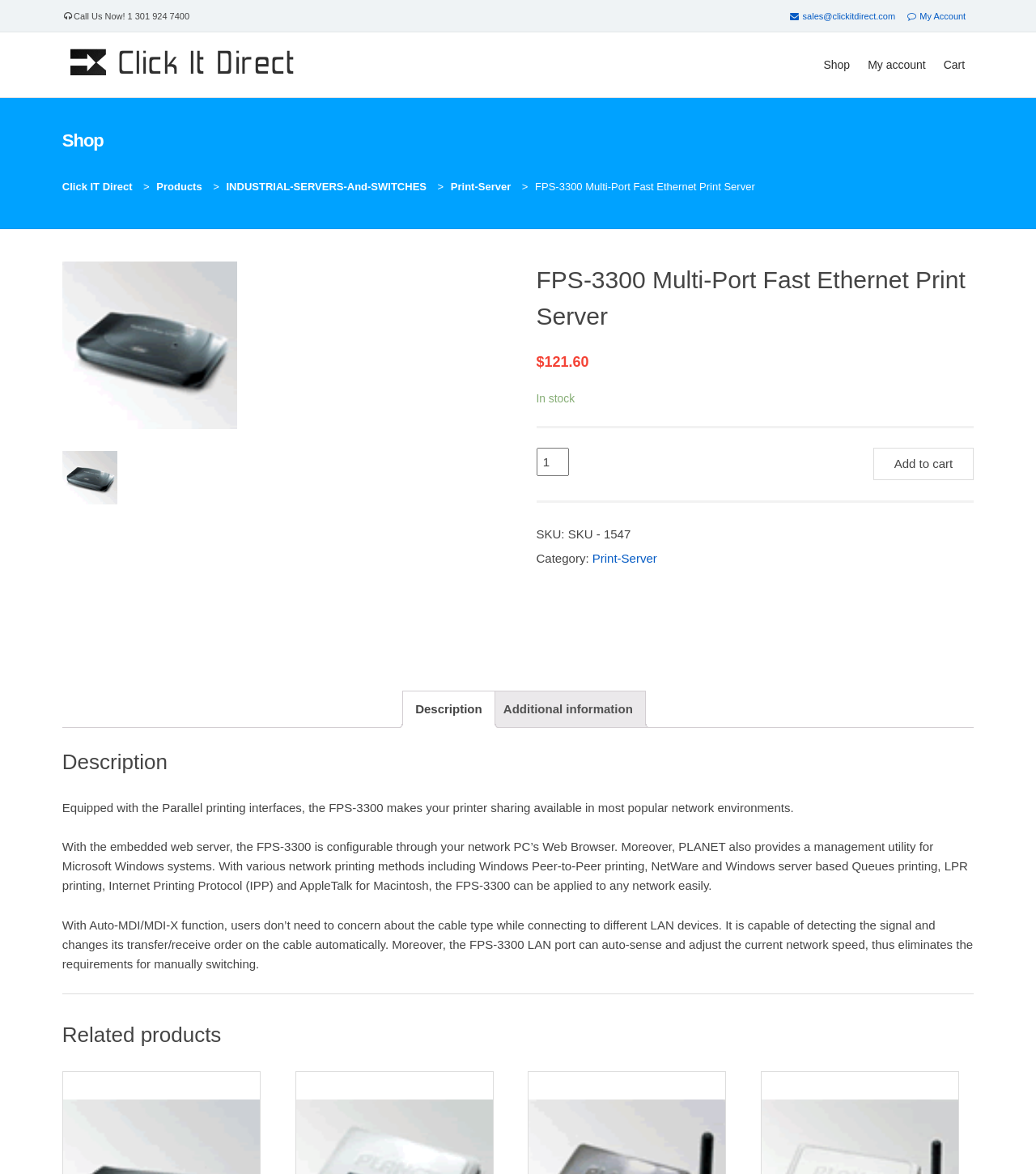Please locate the bounding box coordinates for the element that should be clicked to achieve the following instruction: "View 'Description'". Ensure the coordinates are given as four float numbers between 0 and 1, i.e., [left, top, right, bottom].

[0.401, 0.589, 0.465, 0.619]